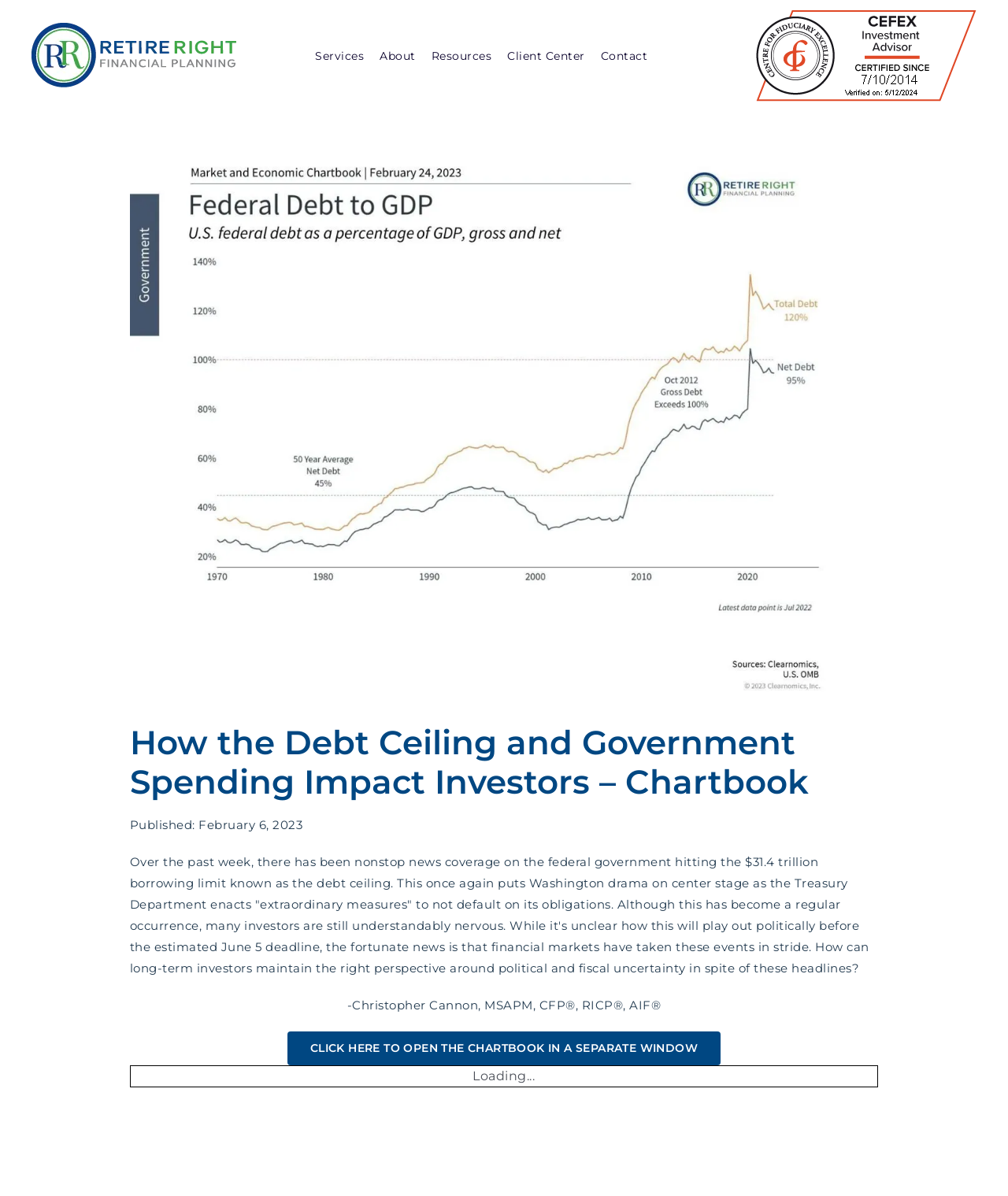Determine the bounding box coordinates for the clickable element required to fulfill the instruction: "Click the HOME link". Provide the coordinates as four float numbers between 0 and 1, i.e., [left, top, right, bottom].

None